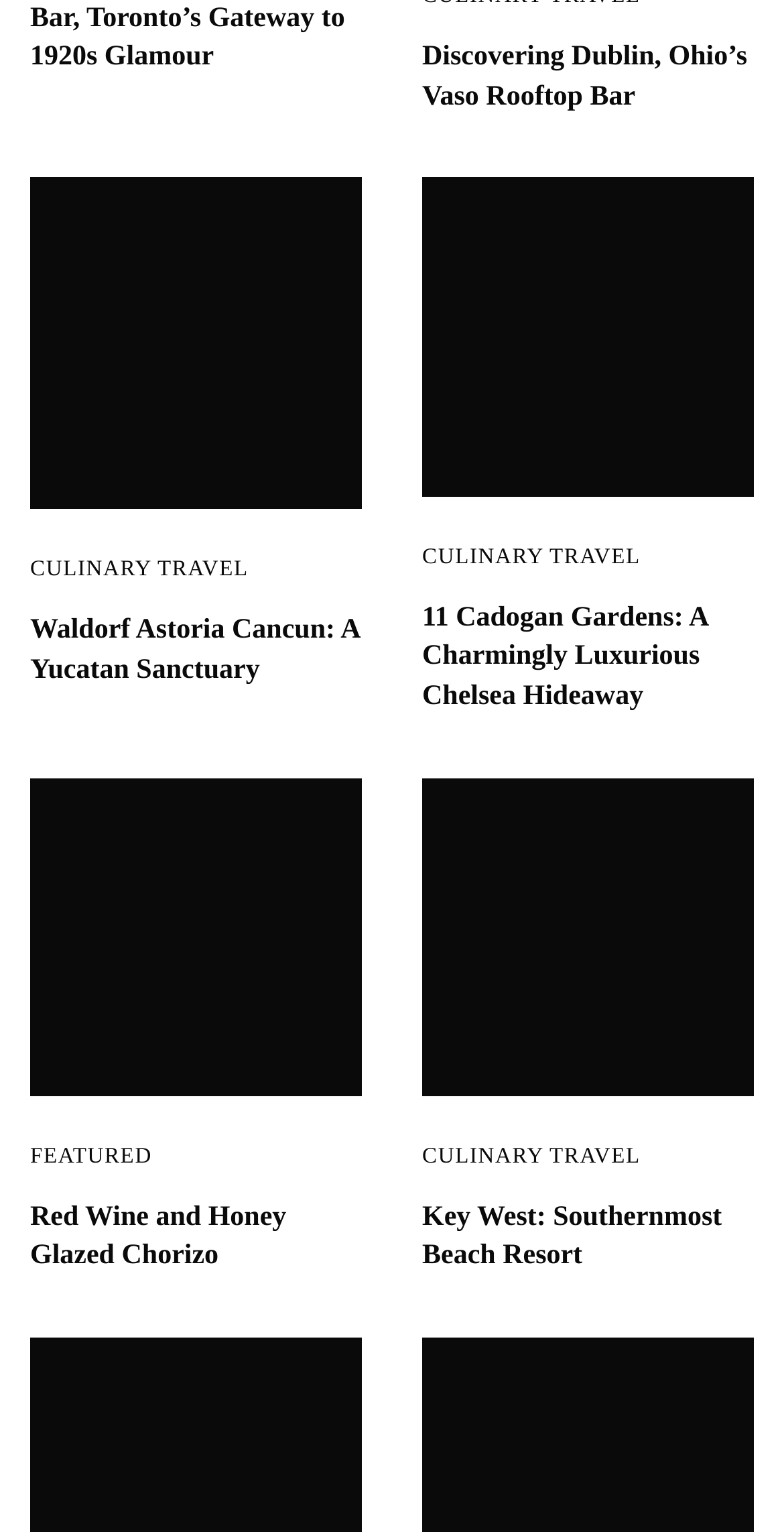Using the webpage screenshot and the element description Key West: Southernmost Beach Resort, determine the bounding box coordinates. Specify the coordinates in the format (top-left x, top-left y, bottom-right x, bottom-right y) with values ranging from 0 to 1.

[0.538, 0.782, 0.962, 0.834]